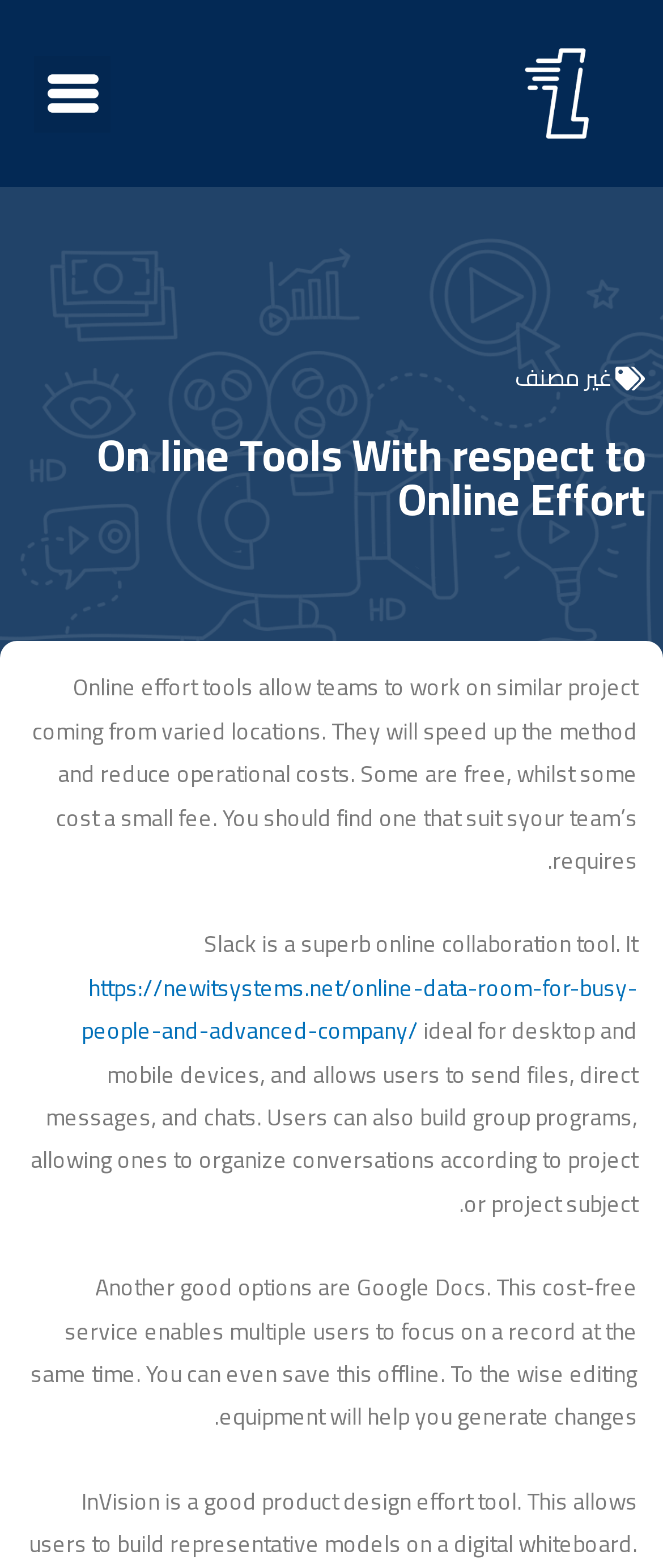Do all online effort tools cost a fee?
Look at the image and answer with only one word or phrase.

No